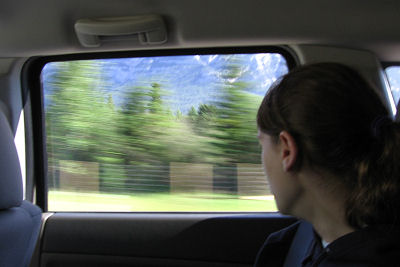Offer a detailed explanation of the image and its components.

The image captures a moment during a road trip, showcasing a young person gazing out of a vehicle window. Outside, the scenery is a blur, indicating the speed at which they are traveling along the picturesque route. Lush green trees and distant mountains create a beautiful backdrop, reflecting the excitement of the journey. This snapshot highlights a sense of adventure as they travel west on Highway 1, the Trans Canada Highway, towards the majestic landscapes of the Canadian Rockies. The image embodies the spirit of exploration and the thrill of experiencing nature while on the road.